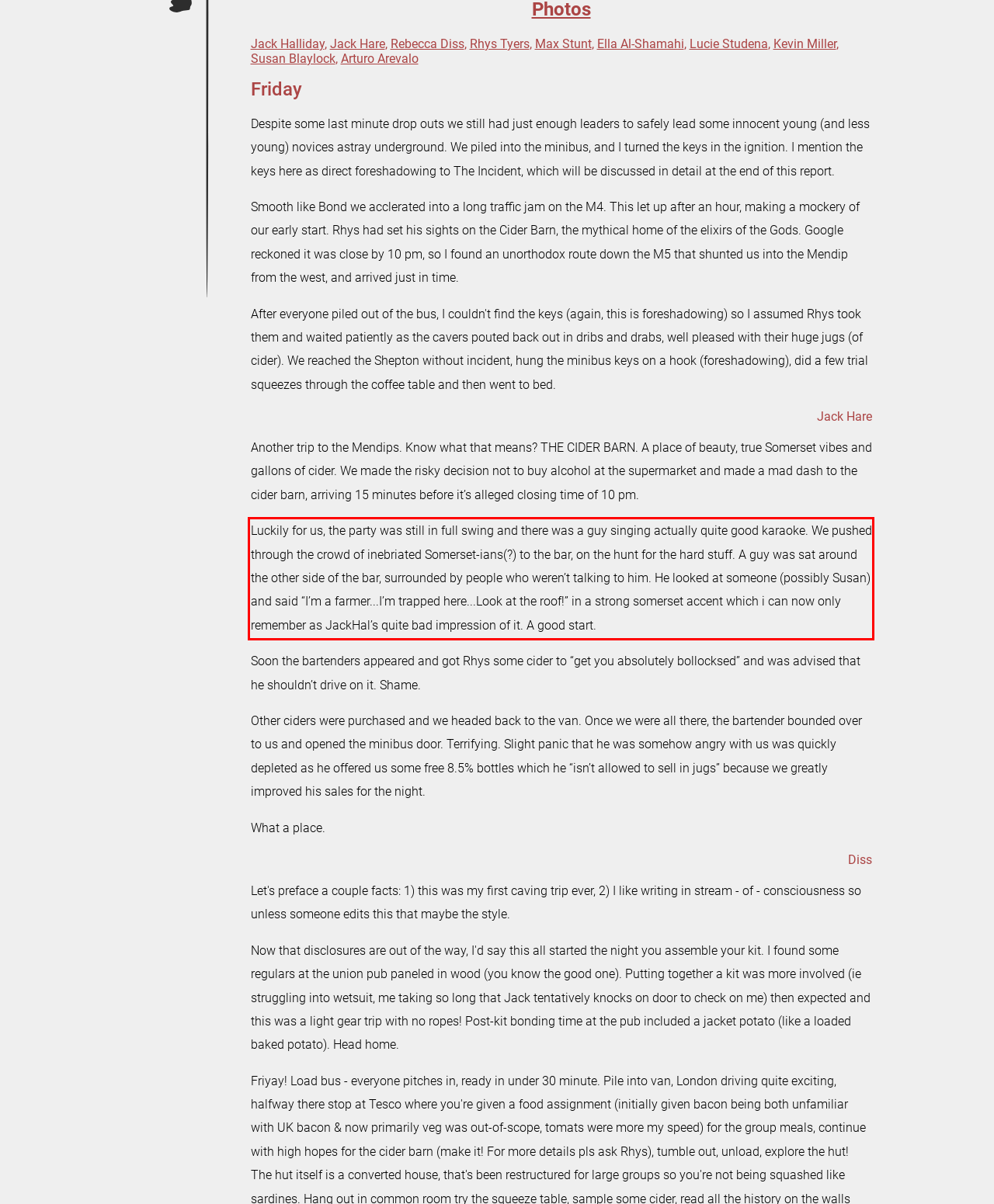You have a screenshot of a webpage with a red bounding box. Identify and extract the text content located inside the red bounding box.

Luckily for us, the party was still in full swing and there was a guy singing actually quite good karaoke. We pushed through the crowd of inebriated Somerset-ians(?) to the bar, on the hunt for the hard stuff. A guy was sat around the other side of the bar, surrounded by people who weren’t talking to him. He looked at someone (possibly Susan) and said “I’m a farmer...I’m trapped here...Look at the roof!” in a strong somerset accent which i can now only remember as JackHal’s quite bad impression of it. A good start.